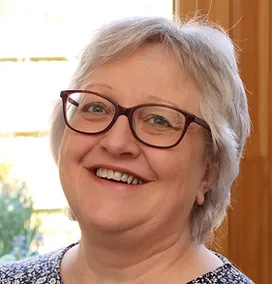Describe the scene in the image with detailed observations.

The image features a woman with short, light gray hair, smiling warmly and wearing glasses. She is dressed in a patterned top with hues of blue, which complements her friendly demeanor. The soft lighting and a natural backdrop suggest a cozy indoor environment, likely a home setting. This inviting portrait conveys a sense of approachability and warmth, perfect for an author or public figure welcoming visitors to her personal website. The overall atmosphere is one of friendliness, suggesting she is open to connecting with her audience.